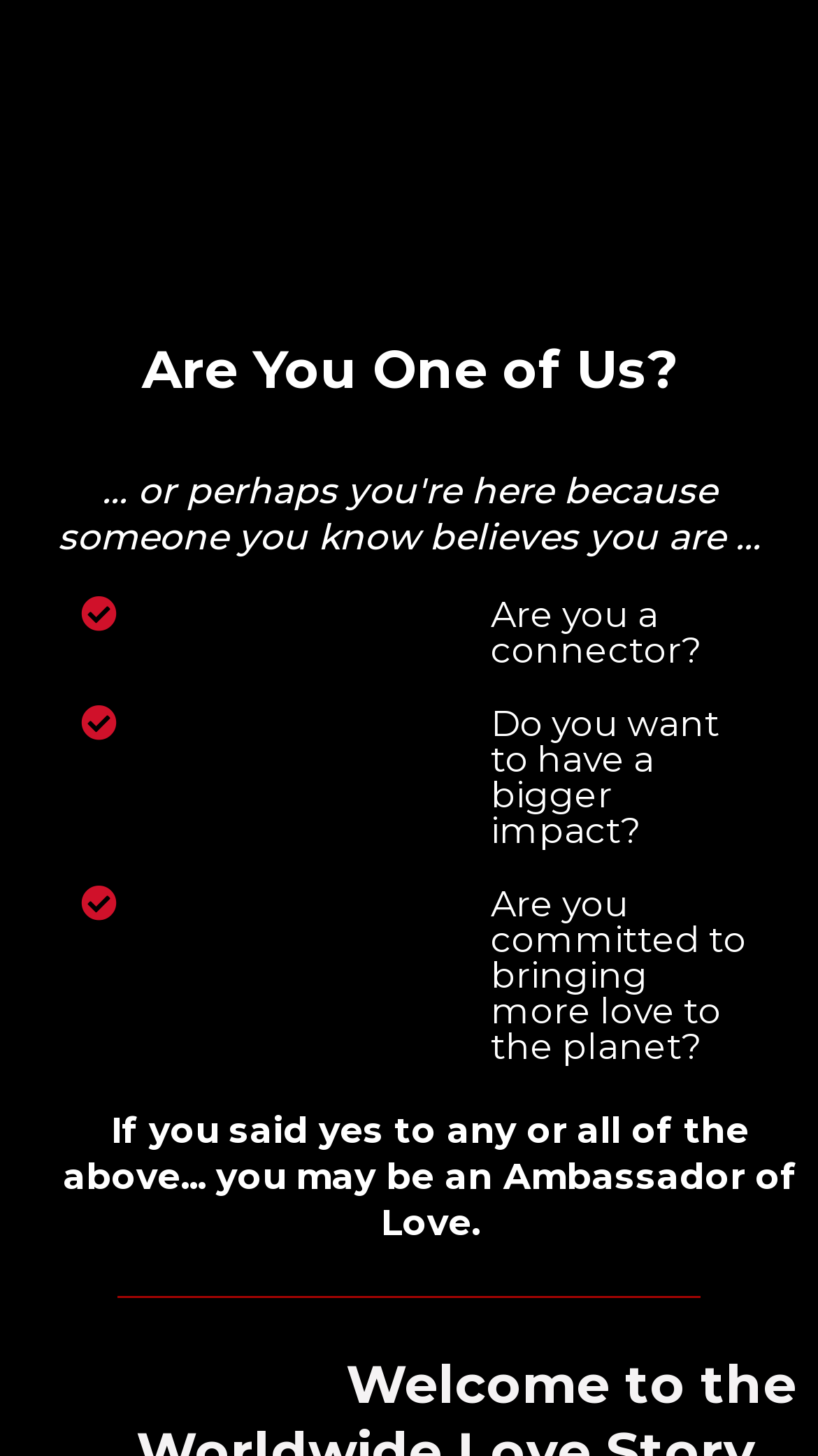Analyze and describe the webpage in a detailed narrative.

The webpage appears to be a self-identification or personality assessment page, with a focus on determining if the user is an "Ambassador of Love". 

At the top of the page, there are two headings that pose questions to the user, "Are You One of Us?" and "... or perhaps you're here because someone you know believes you are...". 

Below these headings, there is a list of three questions, each preceded by a checkbox icon. The questions are "Are you a connector?", "Do you want to have a bigger impact?", and "Are you committed to bringing more love to the planet?". These questions are positioned in the middle of the page, with the checkbox icons aligned to the left and the text aligned to the right.

Further down the page, there is another heading that states "If you said yes to any or all of the above... you may be an Ambassador of Love." This heading is followed by a final heading that starts with "Welcome to the", but the rest of the text is cut off.